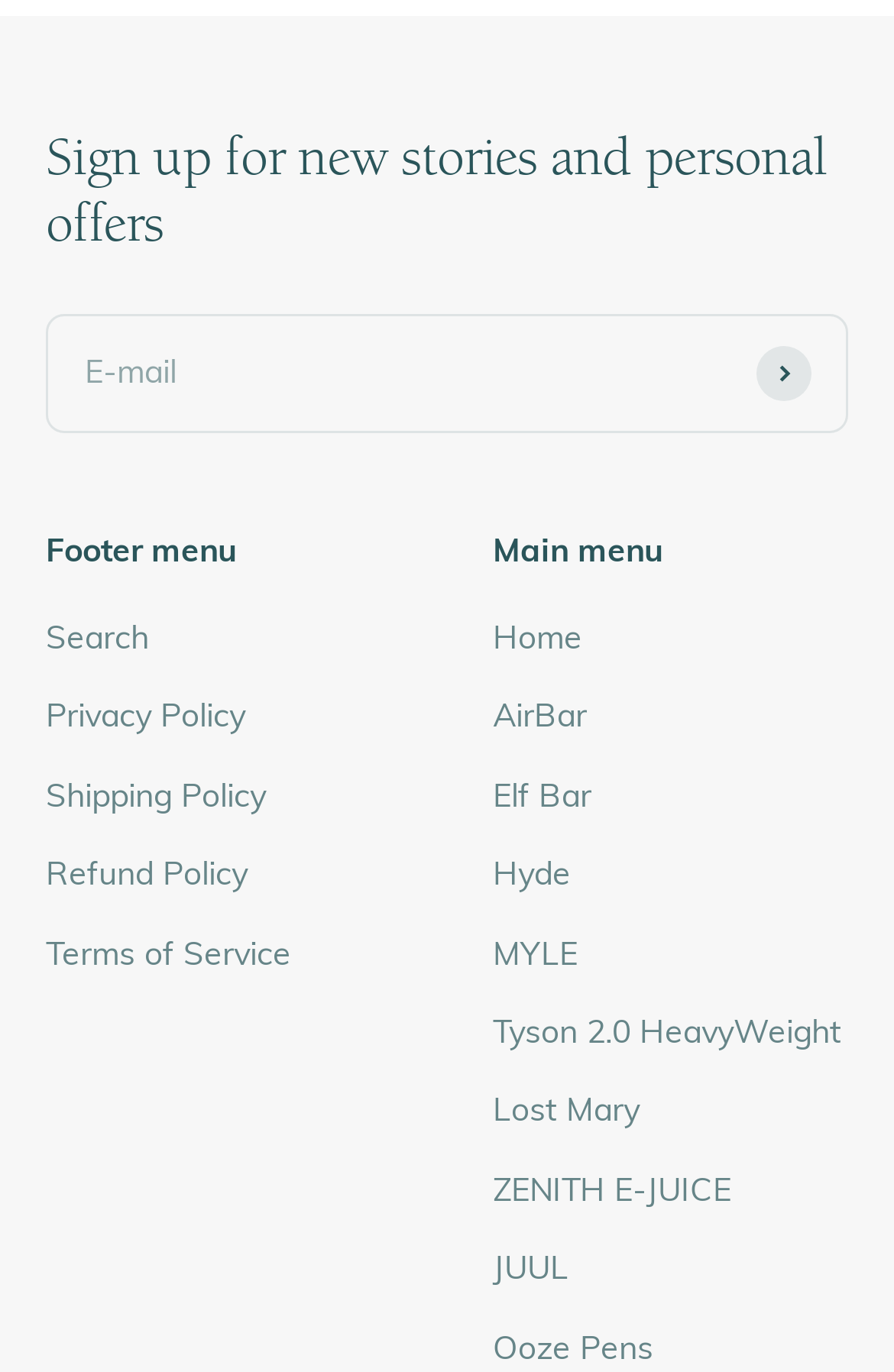Determine the bounding box coordinates for the clickable element required to fulfill the instruction: "Subscribe to newsletter". Provide the coordinates as four float numbers between 0 and 1, i.e., [left, top, right, bottom].

[0.846, 0.252, 0.908, 0.292]